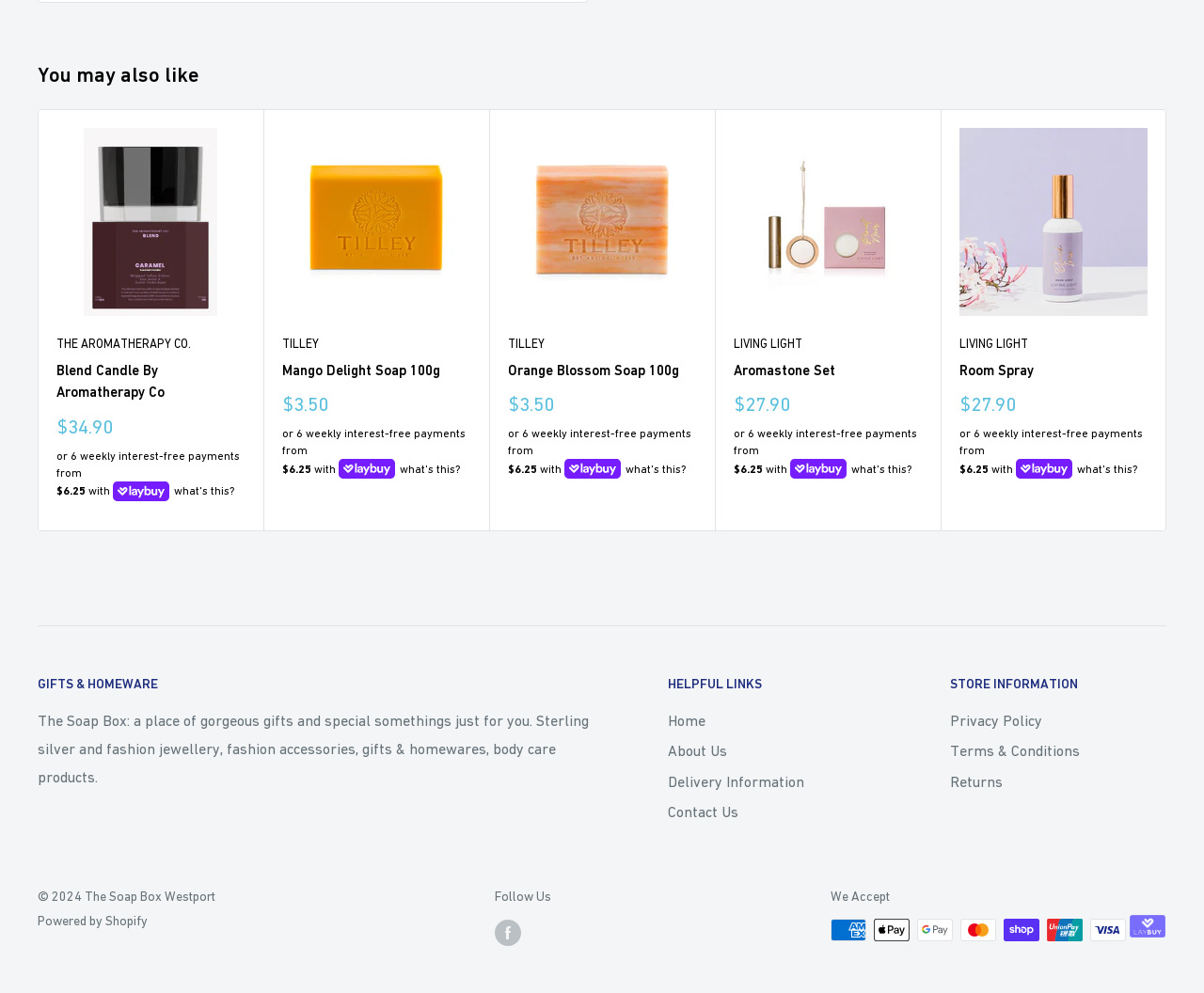Identify the bounding box coordinates of the region that should be clicked to execute the following instruction: "Click the 'Blend Candle By Aromatherapy Co' link".

[0.047, 0.129, 0.203, 0.318]